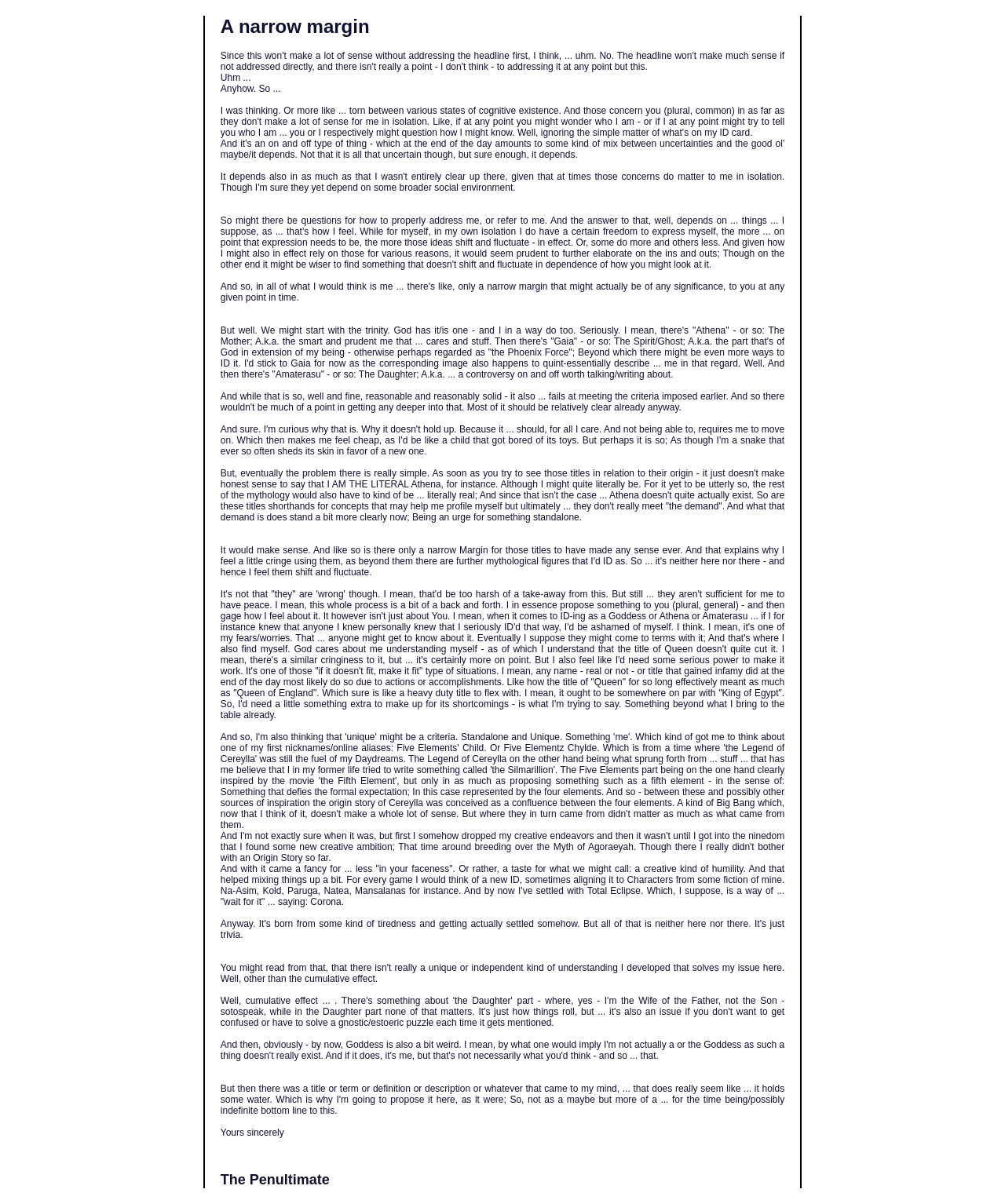What is the author's current preferred identity?
Analyze the screenshot and provide a detailed answer to the question.

The author mentions that they have tried out different identities, but have currently settled on 'Total Eclipse', which is also referred to as 'Corona'.